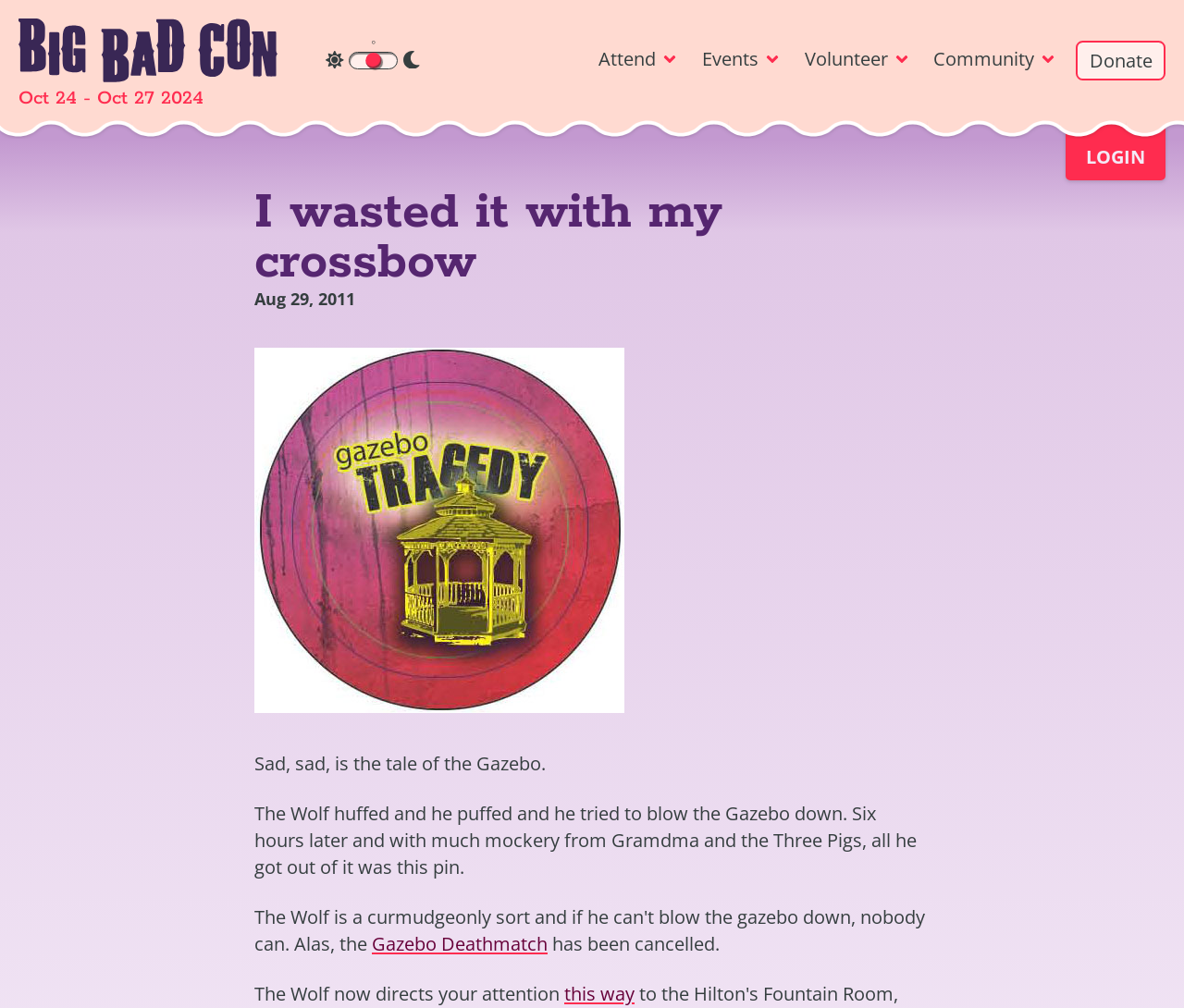Please provide a one-word or phrase answer to the question: 
What is the story about?

The Wolf and the Gazebo